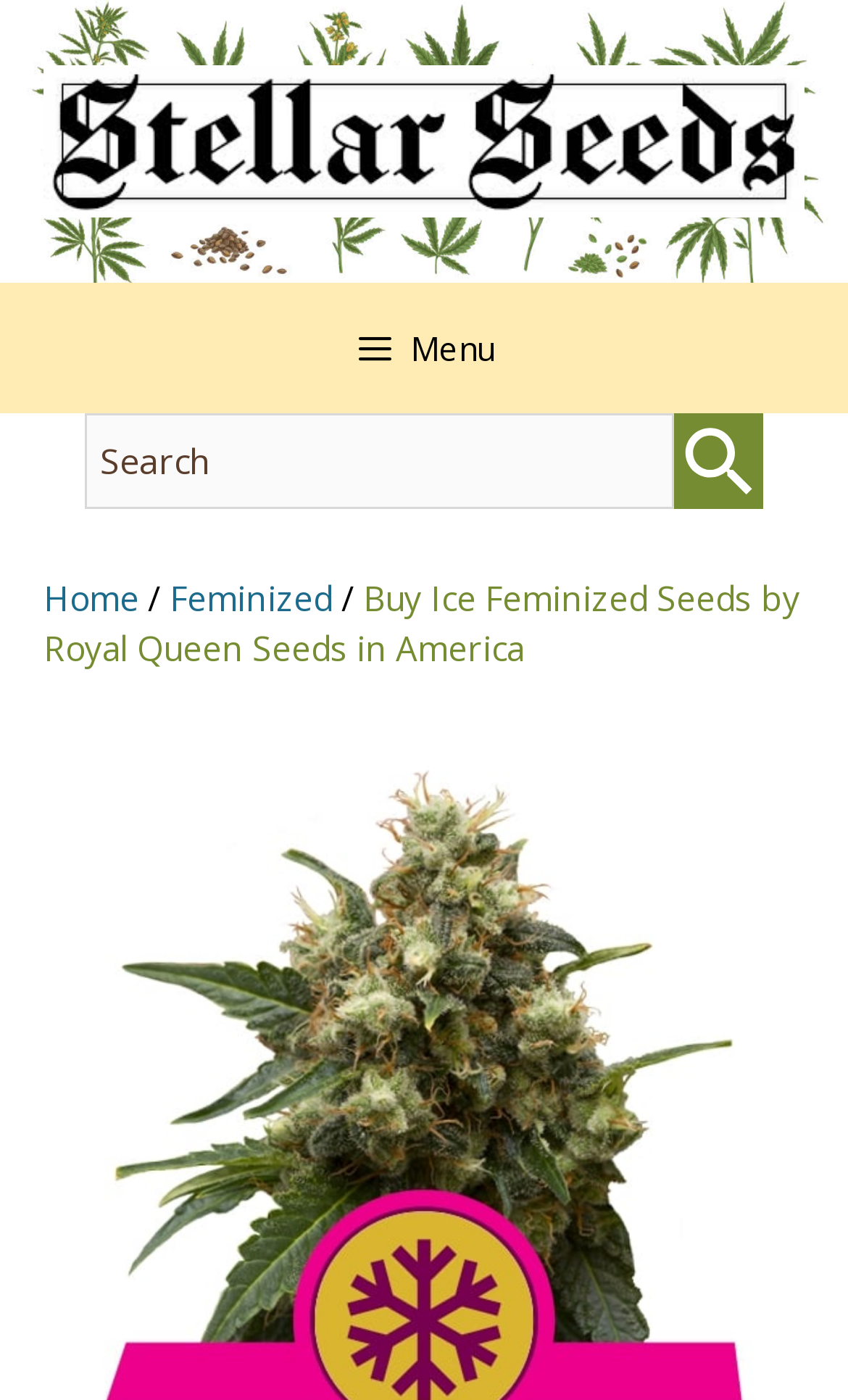What is the name of the seed bank?
Based on the image, respond with a single word or phrase.

Stellar Seeds